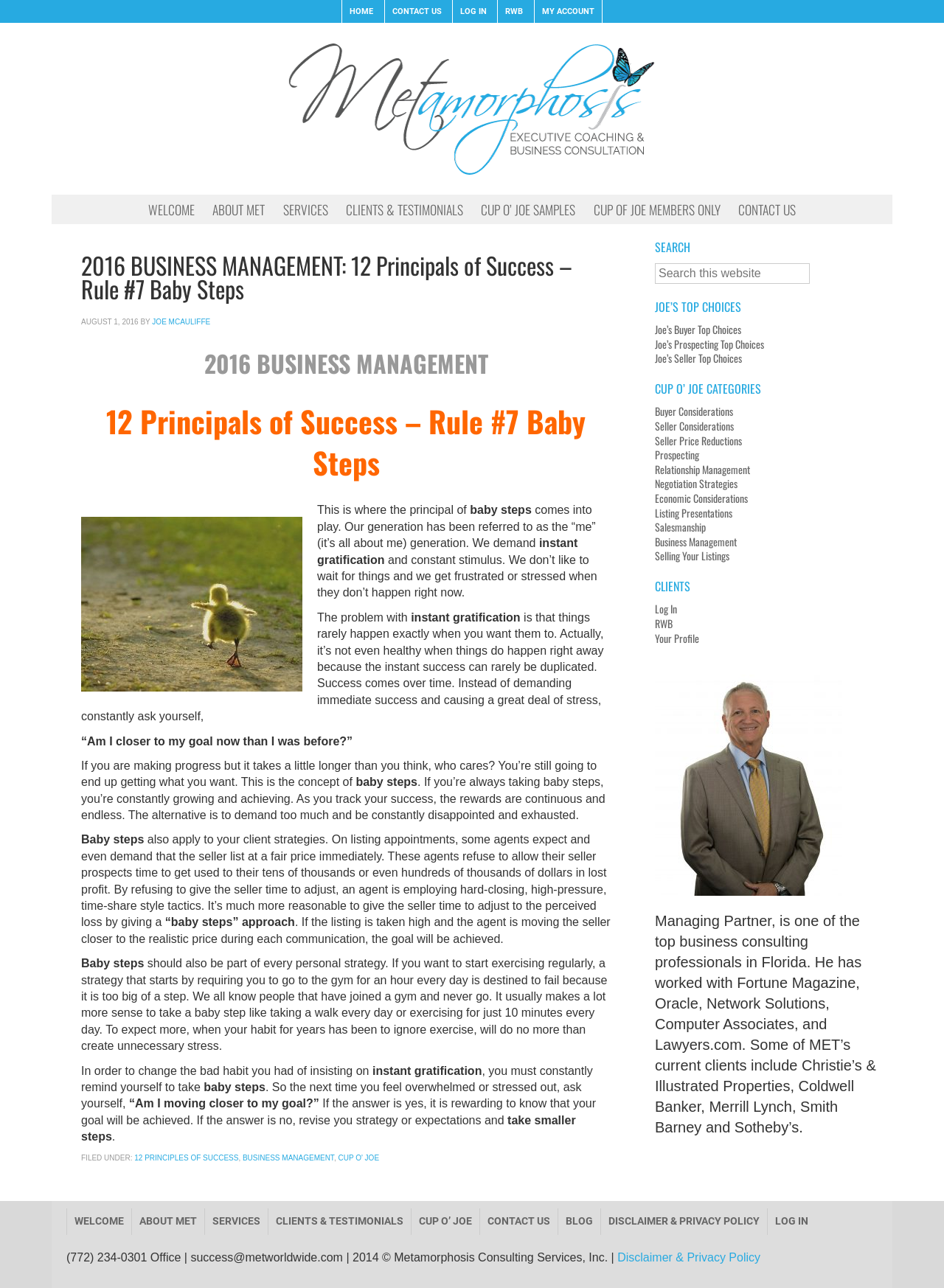Pinpoint the bounding box coordinates of the element that must be clicked to accomplish the following instruction: "Click on the CONTACT US link". The coordinates should be in the format of four float numbers between 0 and 1, i.e., [left, top, right, bottom].

[0.774, 0.151, 0.851, 0.174]